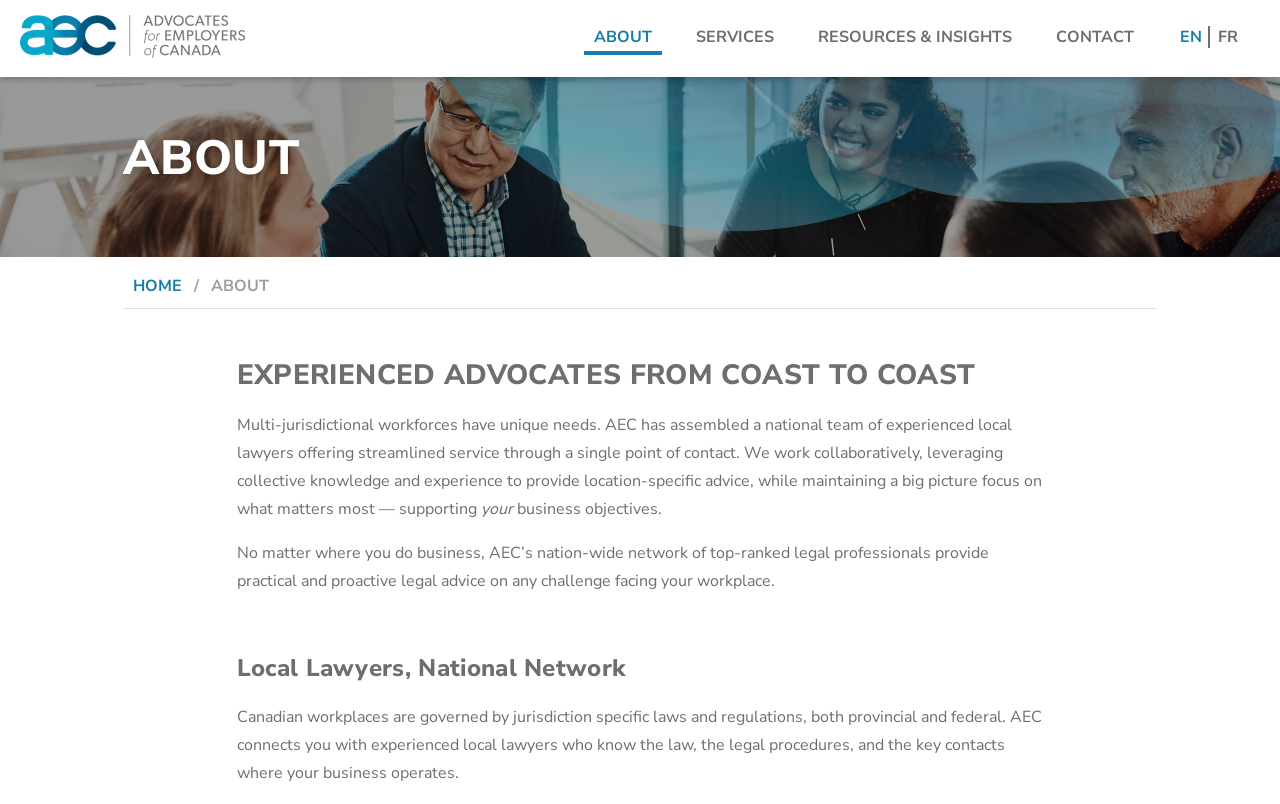Locate the bounding box coordinates of the clickable region necessary to complete the following instruction: "Go to Shelves". Provide the coordinates in the format of four float numbers between 0 and 1, i.e., [left, top, right, bottom].

None